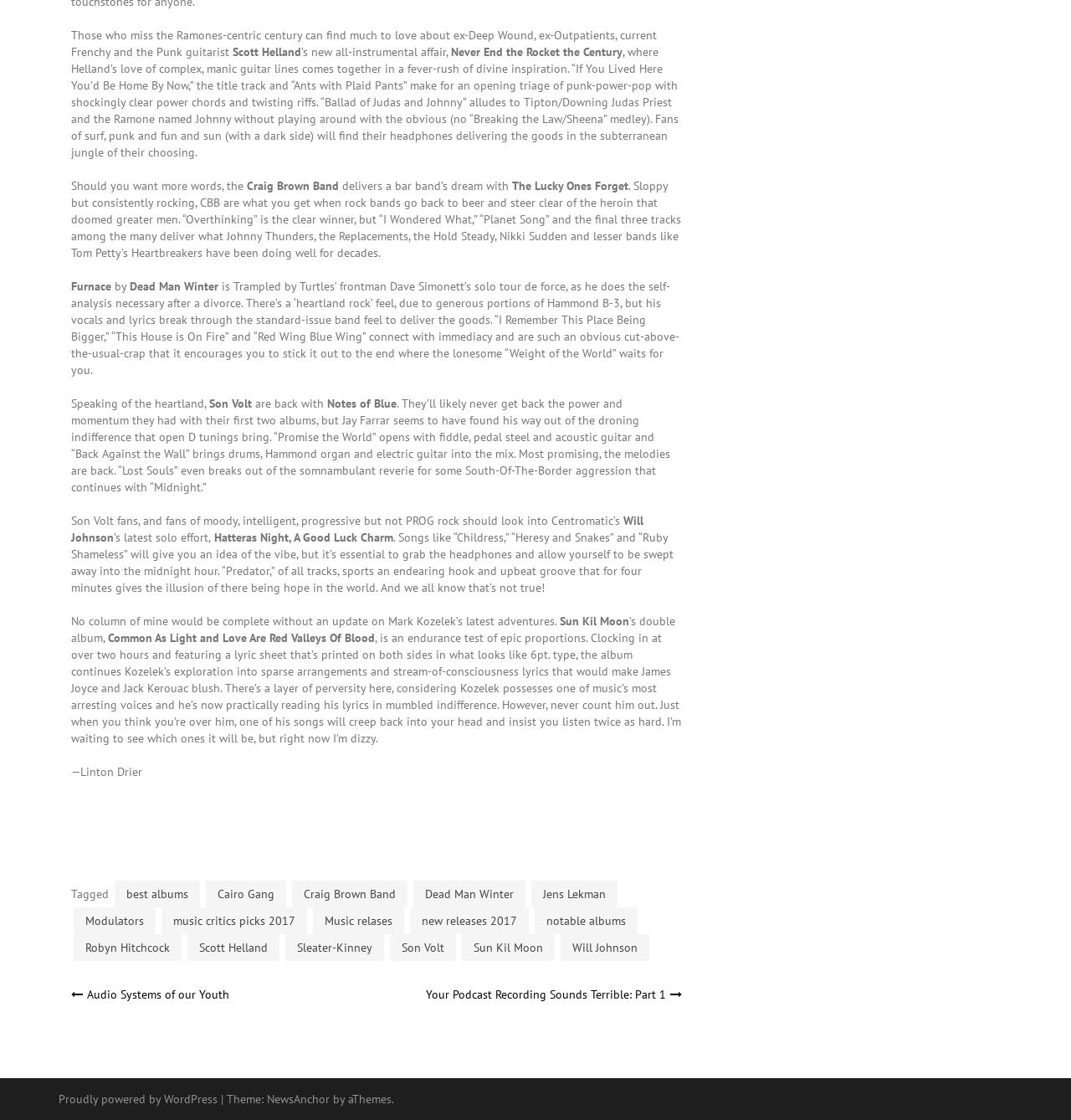Find the bounding box coordinates for the element that must be clicked to complete the instruction: "Click on the 'info@ipglab.com' email link". The coordinates should be four float numbers between 0 and 1, indicated as [left, top, right, bottom].

None